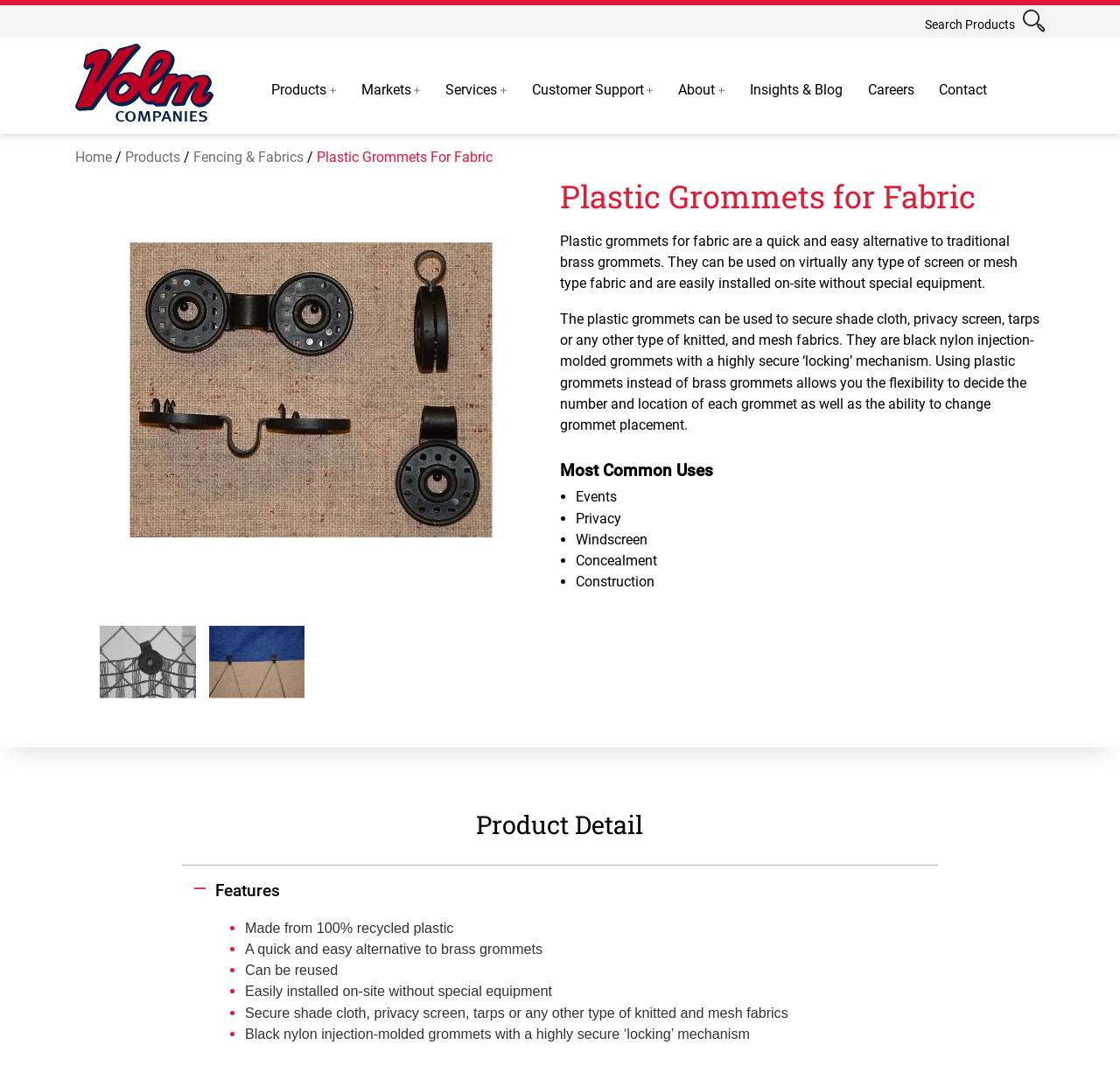What type of fabrics can be secured with plastic grommets?
Provide a thorough and detailed answer to the question.

The webpage states that plastic grommets can be used to secure shade cloth, privacy screen, tarps or any other type of knitted and mesh fabrics, which is mentioned in the product description and features section.